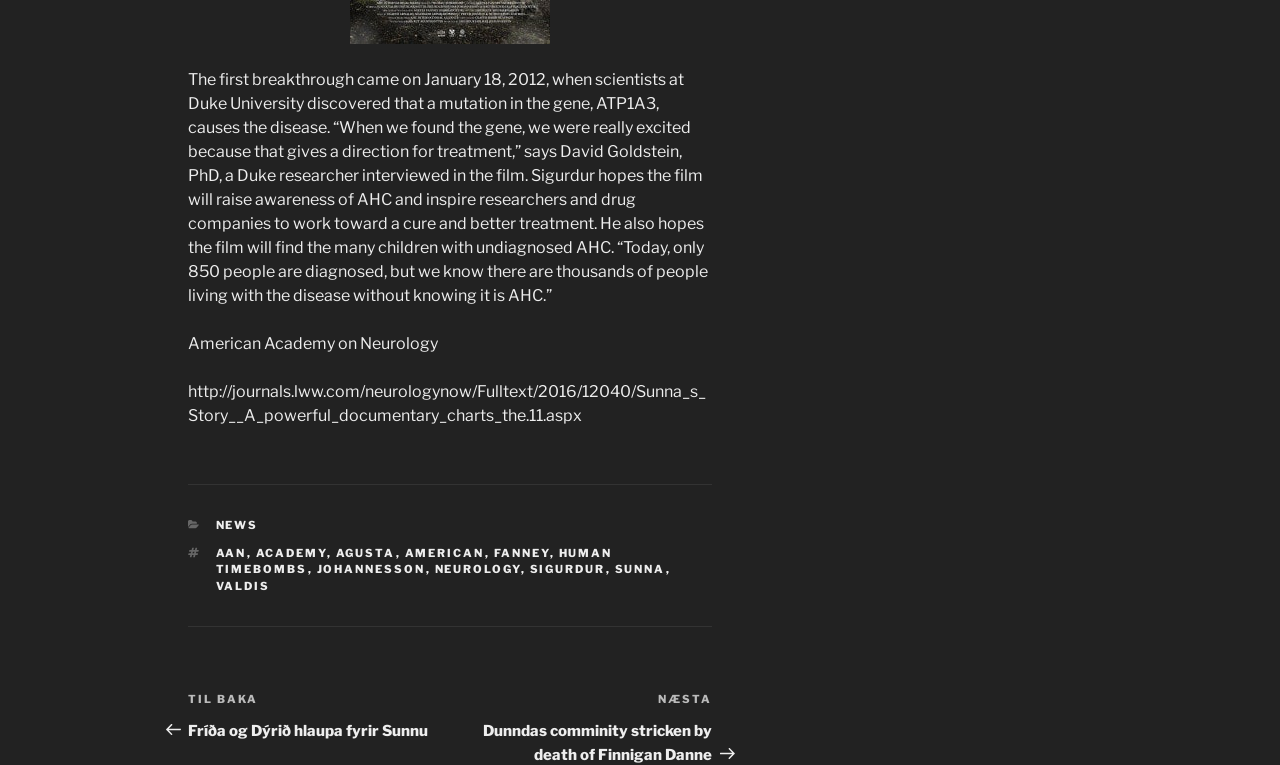Return the bounding box coordinates of the UI element that corresponds to this description: "human timebombs". The coordinates must be given as four float numbers in the range of 0 and 1, [left, top, right, bottom].

[0.168, 0.713, 0.479, 0.753]